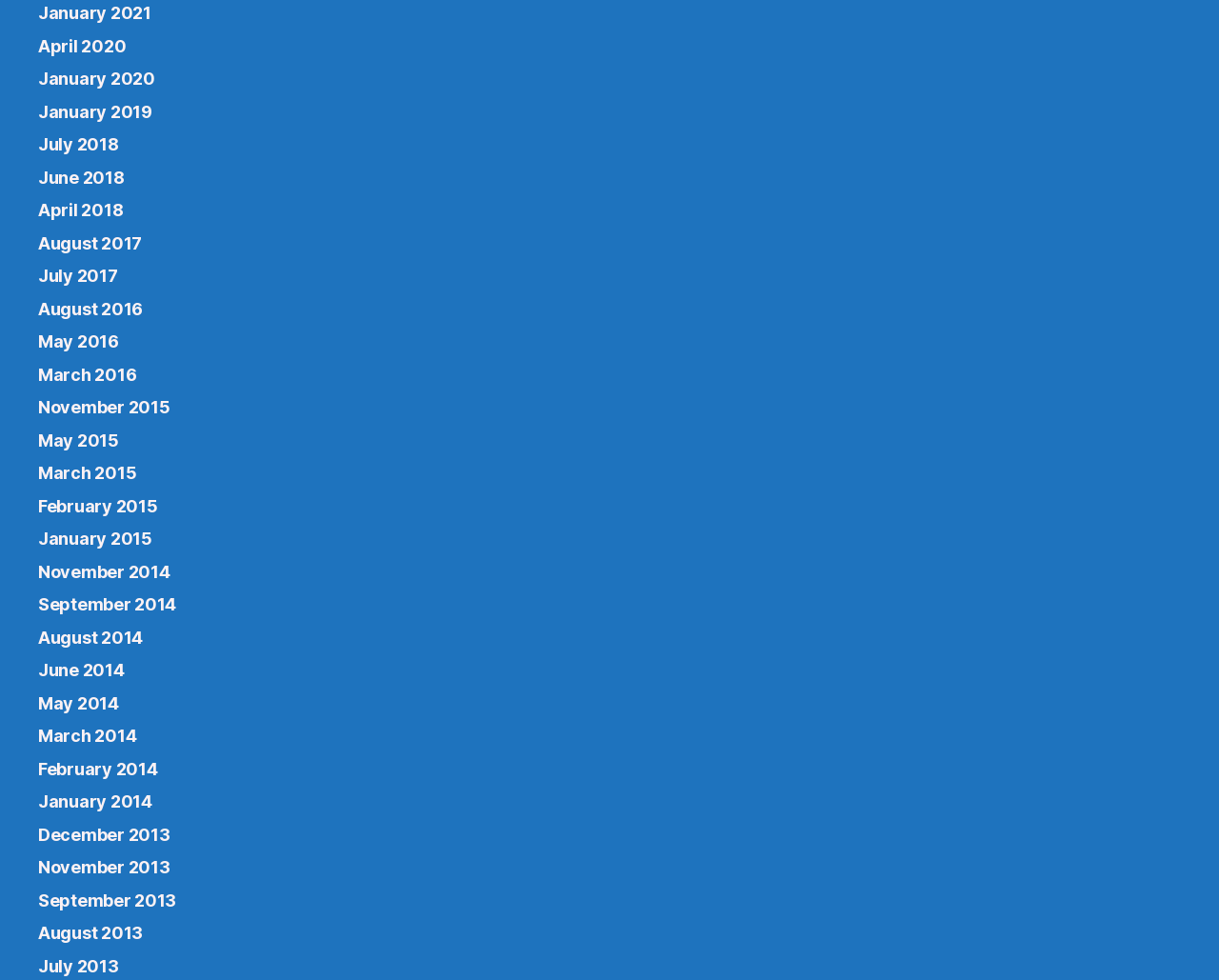Identify the bounding box coordinates necessary to click and complete the given instruction: "View January 2021".

[0.031, 0.152, 0.137, 0.176]